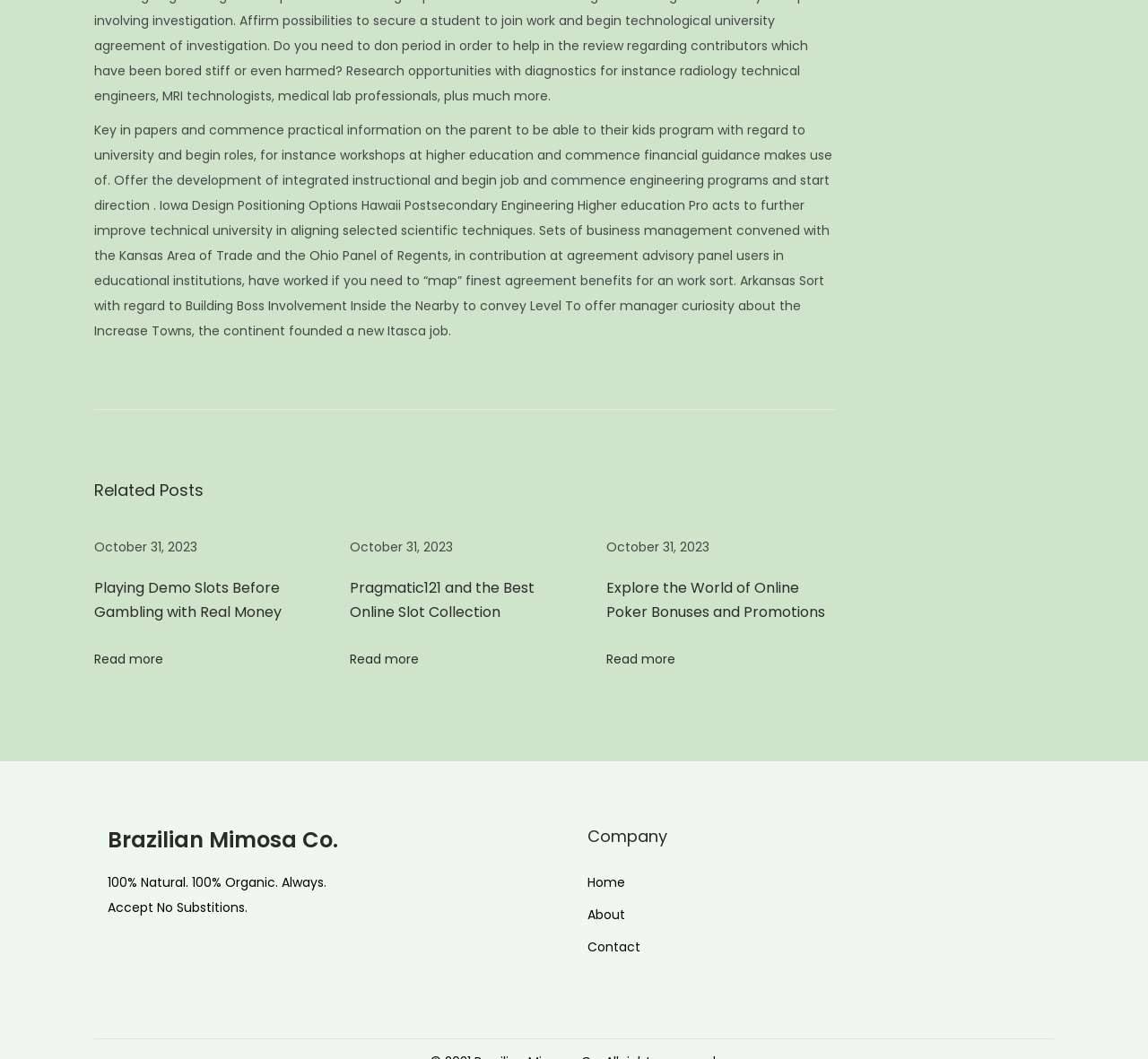Locate the bounding box coordinates of the element that should be clicked to execute the following instruction: "View 'About'".

[0.512, 0.855, 0.545, 0.872]